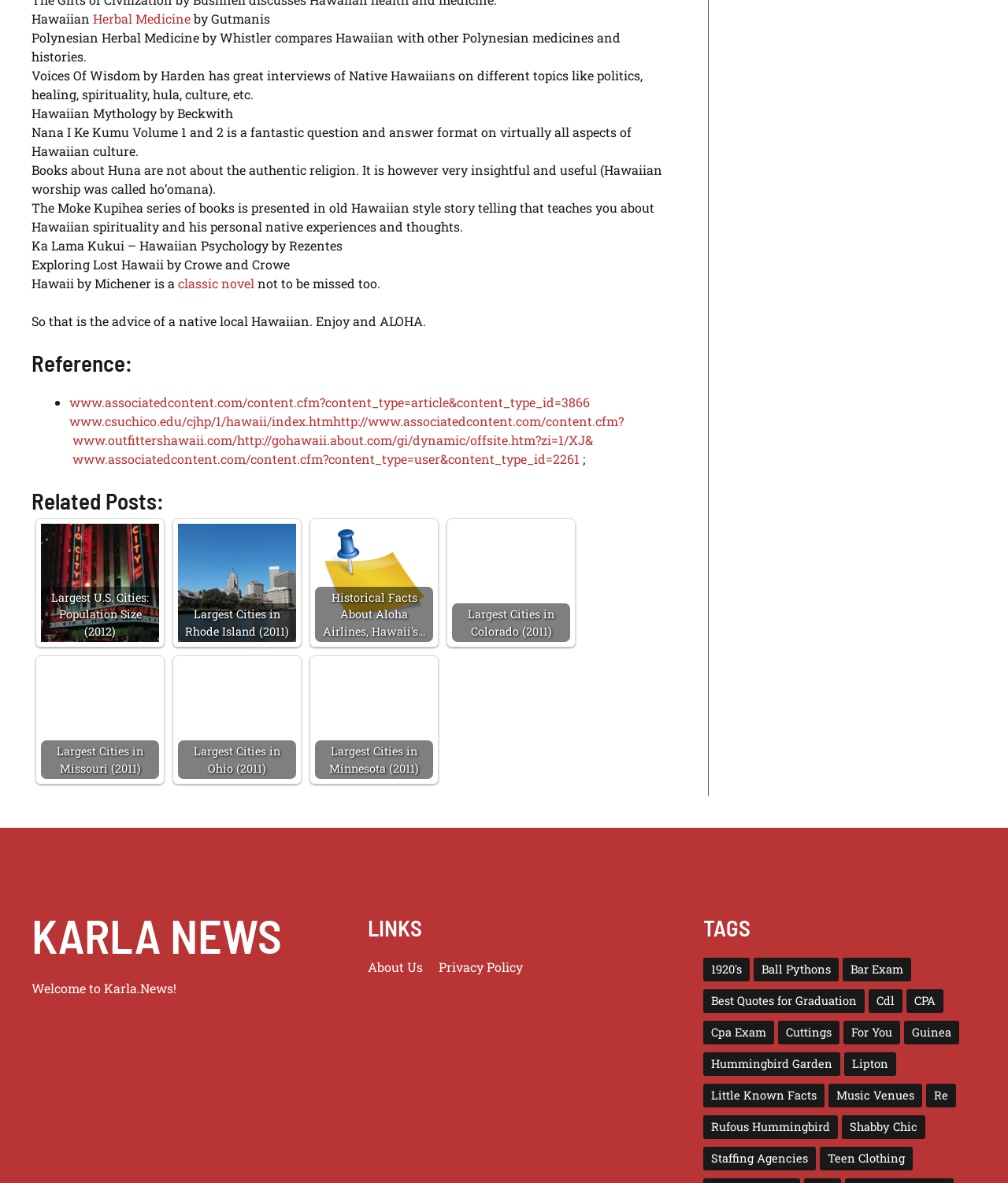Find the bounding box coordinates of the element to click in order to complete this instruction: "Read 'Hawaiian Mythology by Beckwith'". The bounding box coordinates must be four float numbers between 0 and 1, denoted as [left, top, right, bottom].

[0.031, 0.088, 0.231, 0.102]